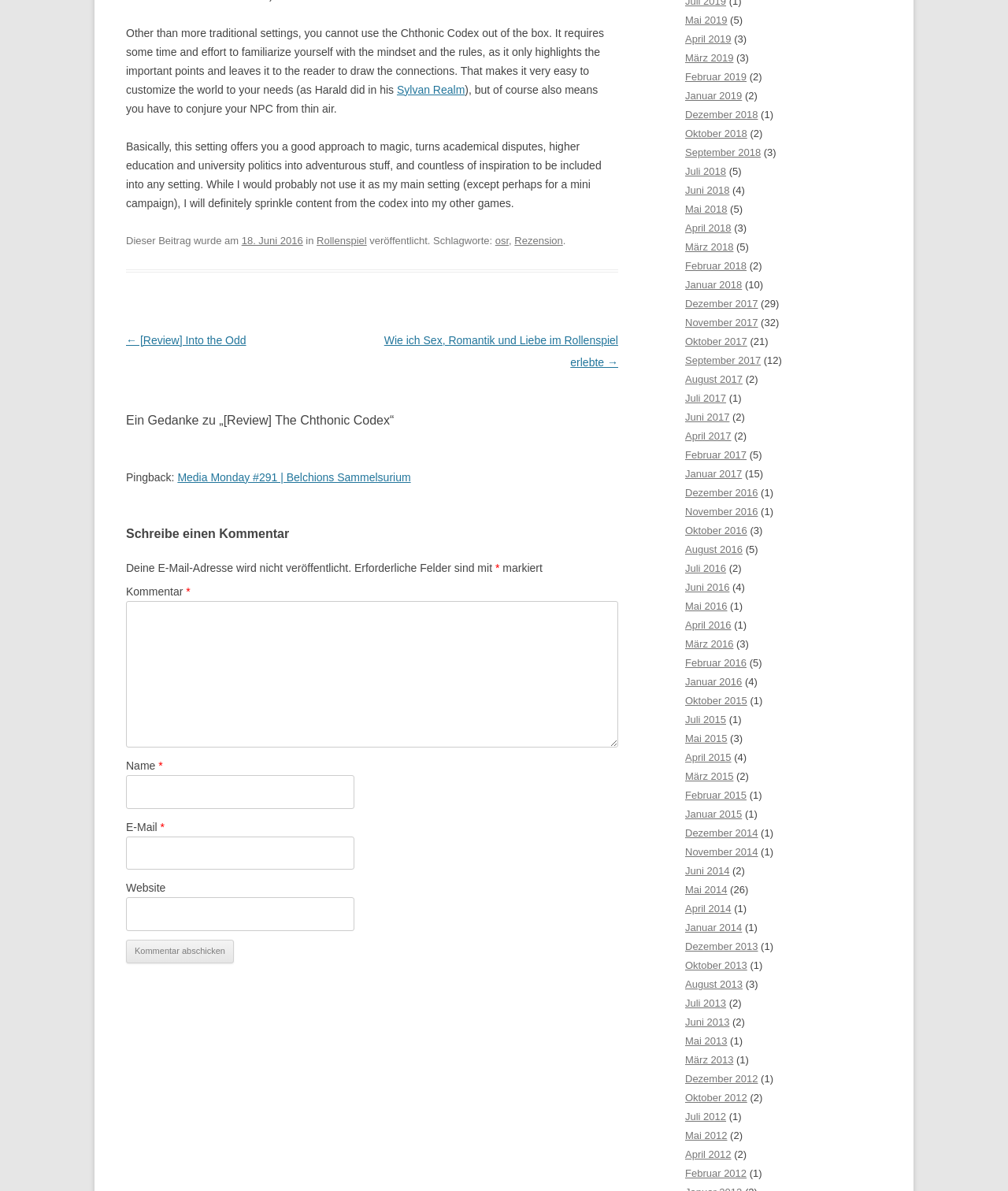Provide the bounding box coordinates of the UI element this sentence describes: "name="submit" value="Kommentar abschicken"".

[0.125, 0.789, 0.232, 0.809]